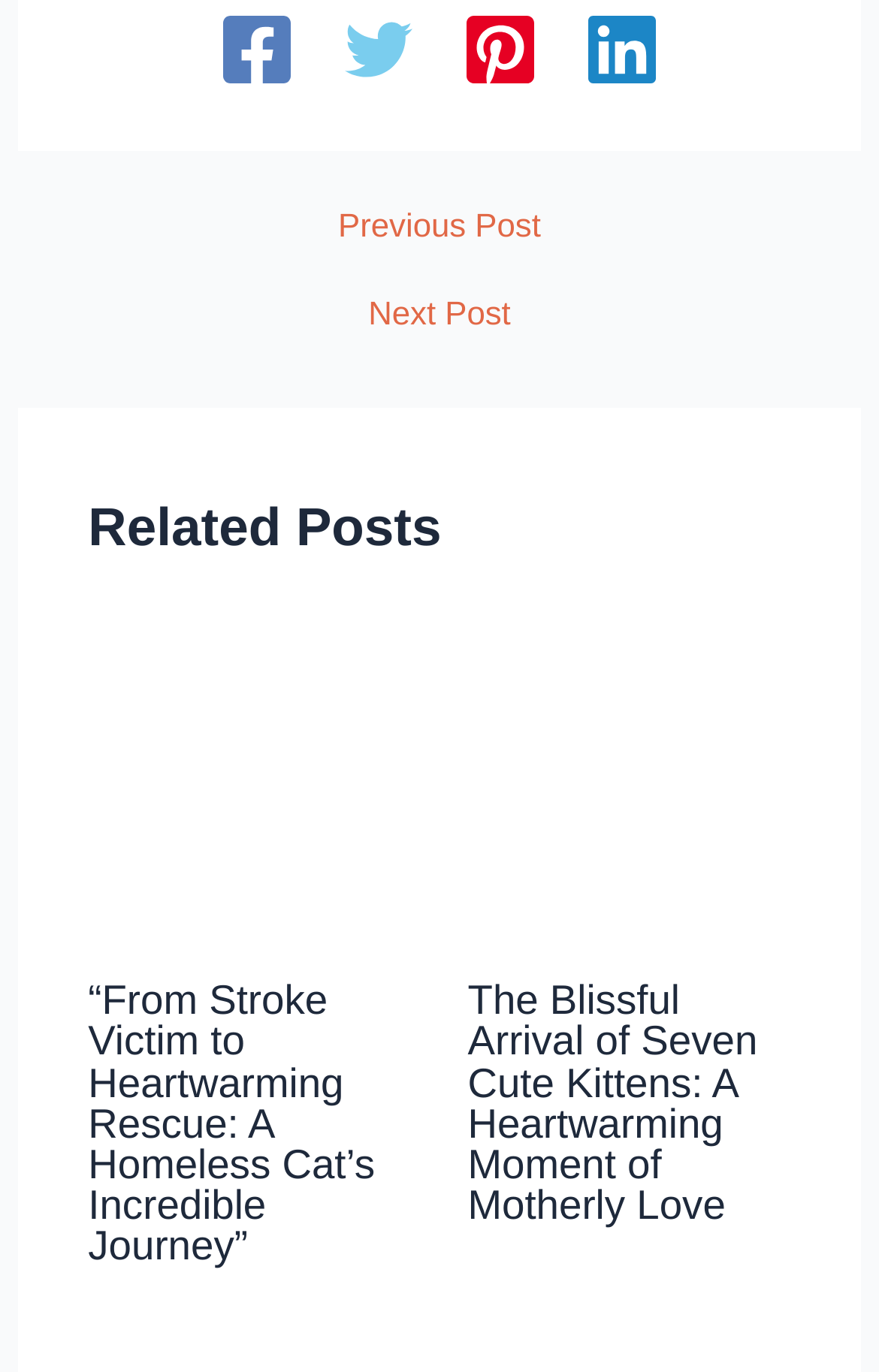Find the bounding box coordinates for the UI element that matches this description: "← Previous Post".

[0.044, 0.154, 0.956, 0.178]